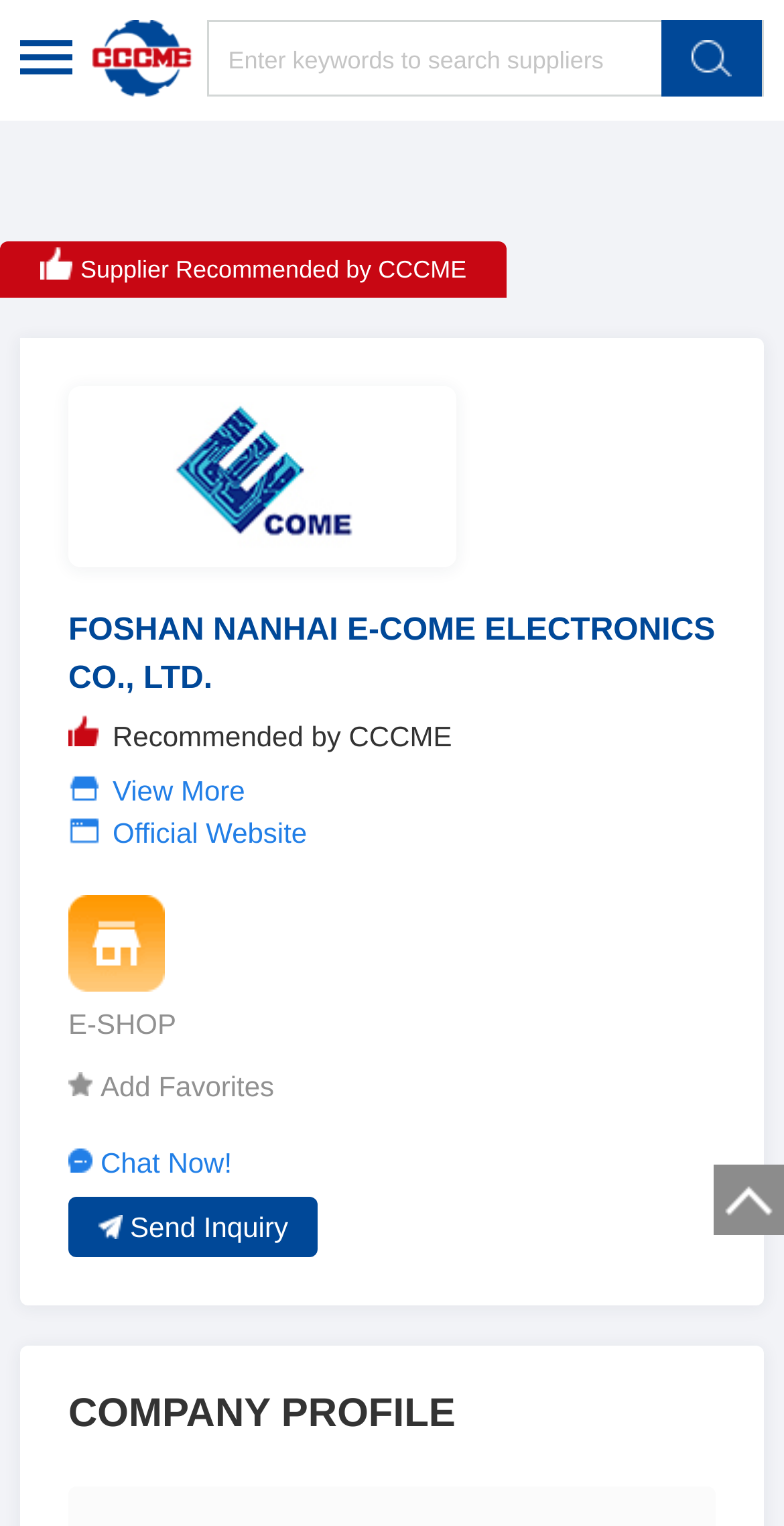Determine the bounding box for the described UI element: "E-SHOP".

[0.087, 0.606, 0.913, 0.685]